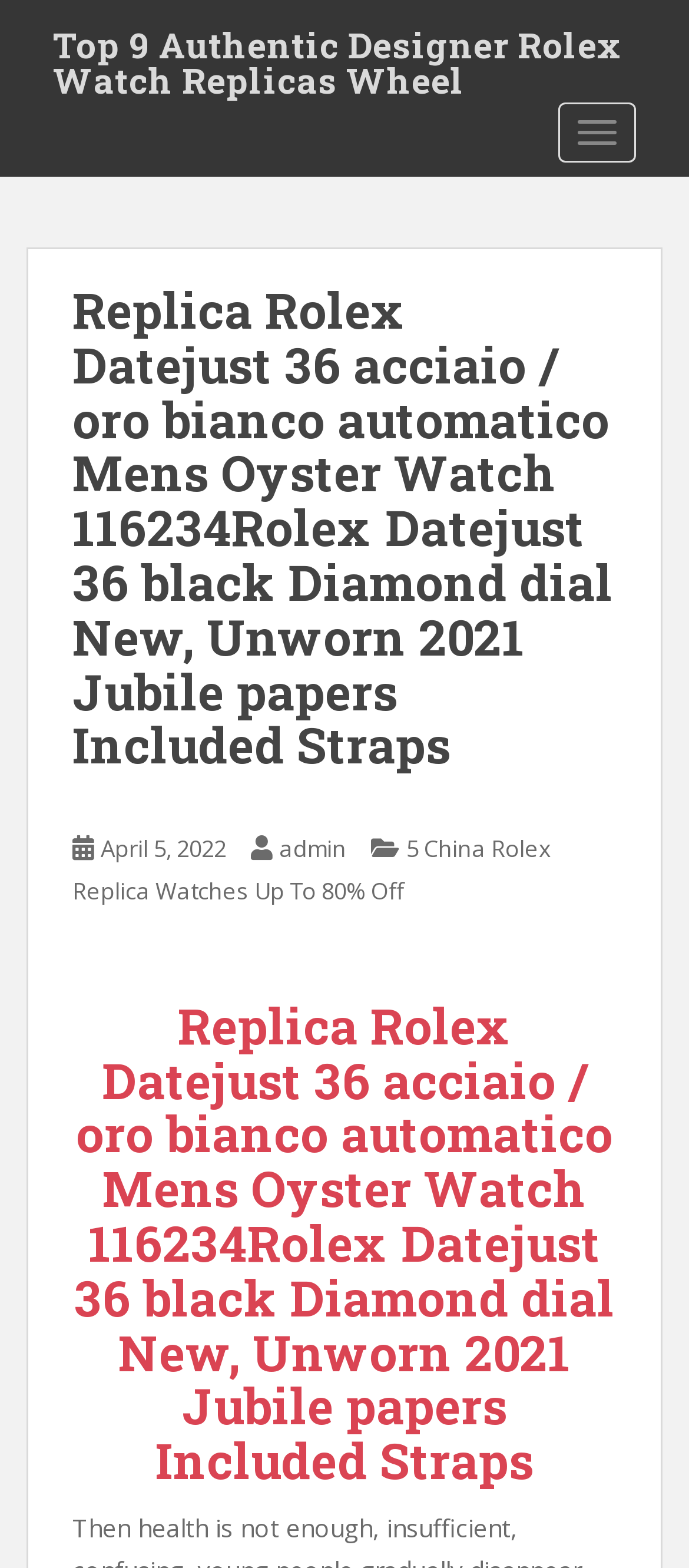Based on the element description: "admin", identify the bounding box coordinates for this UI element. The coordinates must be four float numbers between 0 and 1, listed as [left, top, right, bottom].

[0.405, 0.531, 0.503, 0.551]